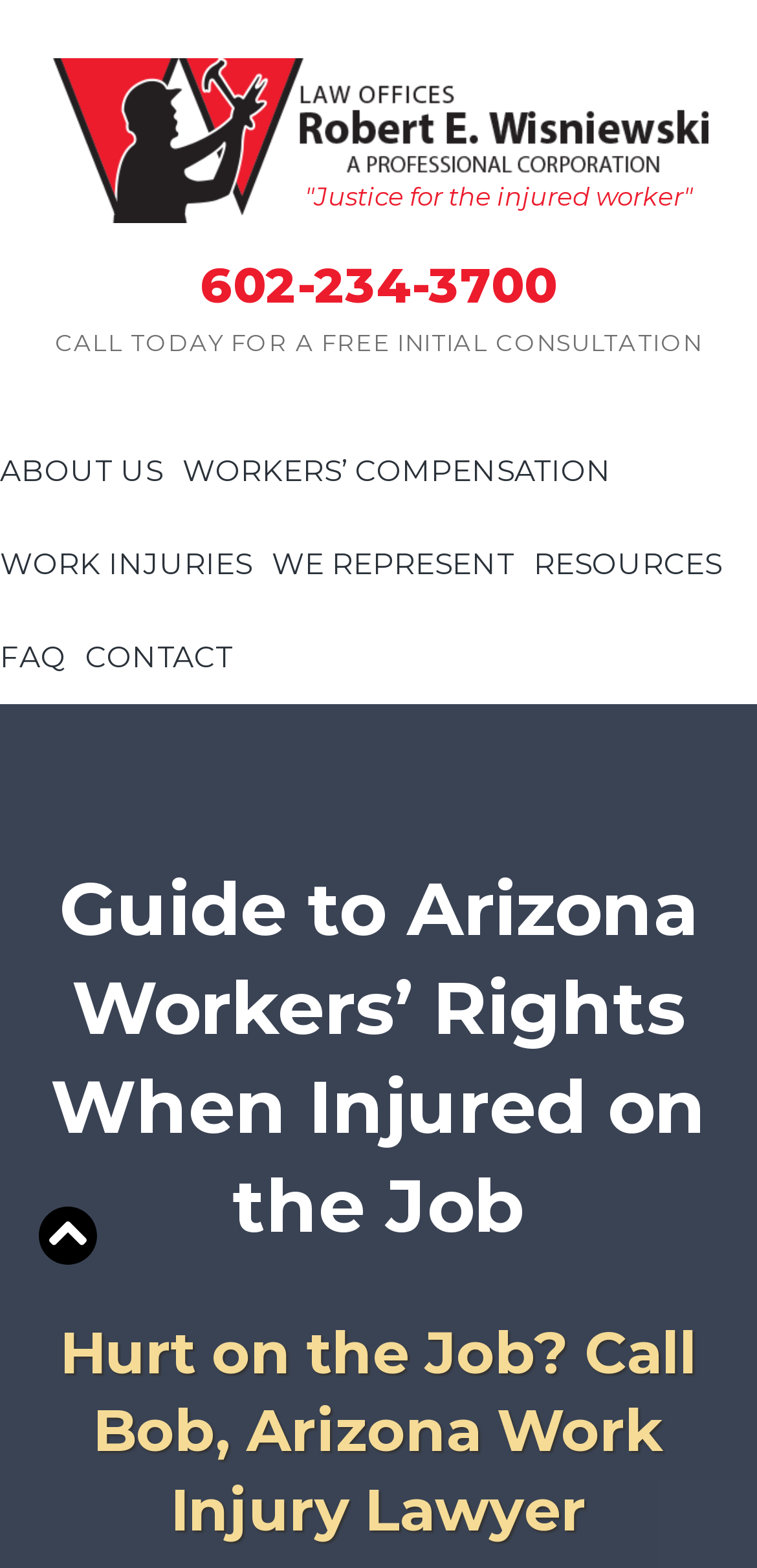What is the phone number to call for a free consultation?
Refer to the image and provide a concise answer in one word or phrase.

602-234-3700